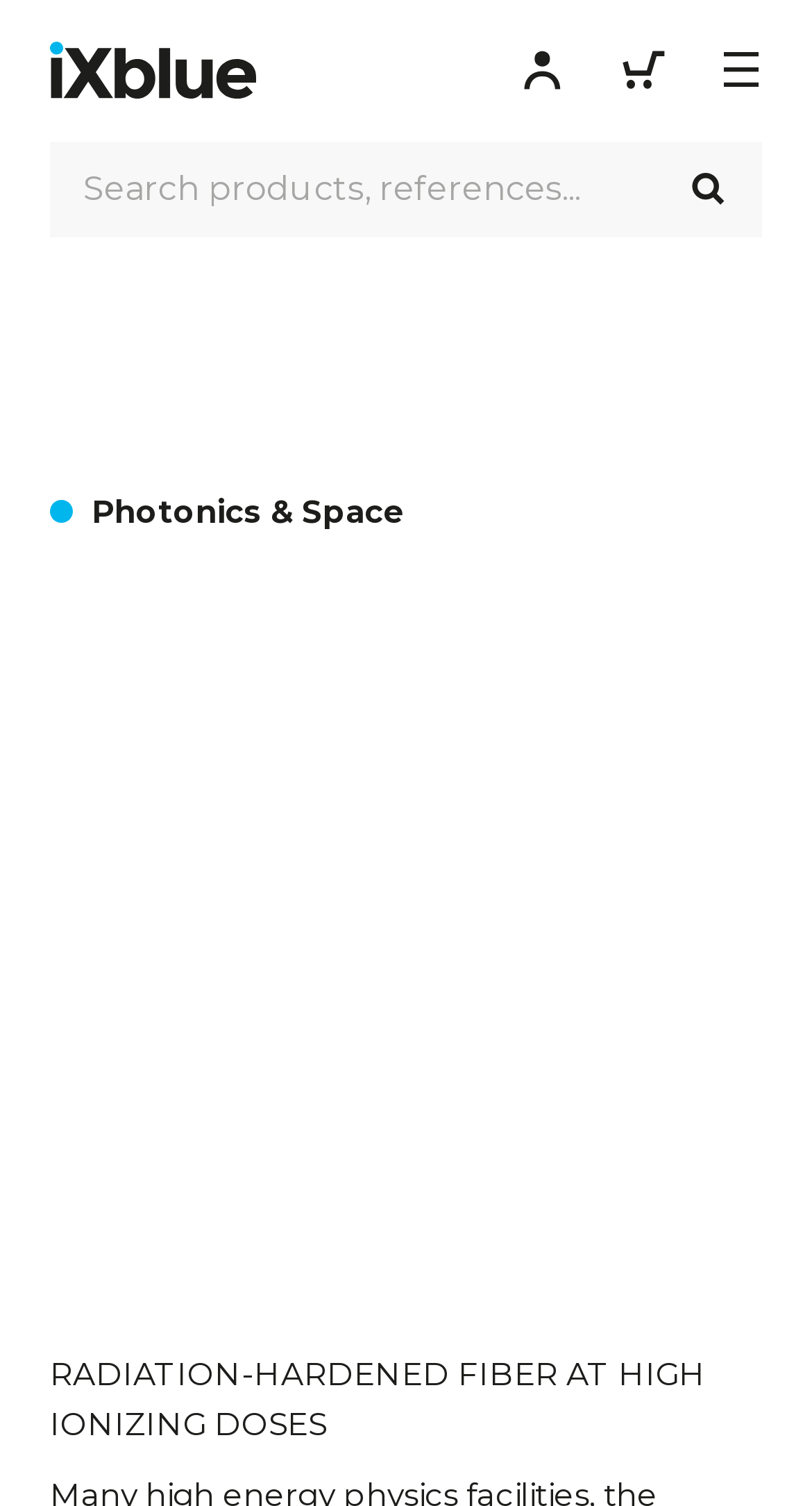Give the bounding box coordinates for the element described as: "name="s" placeholder="Search products, references..."".

[0.062, 0.094, 0.938, 0.158]